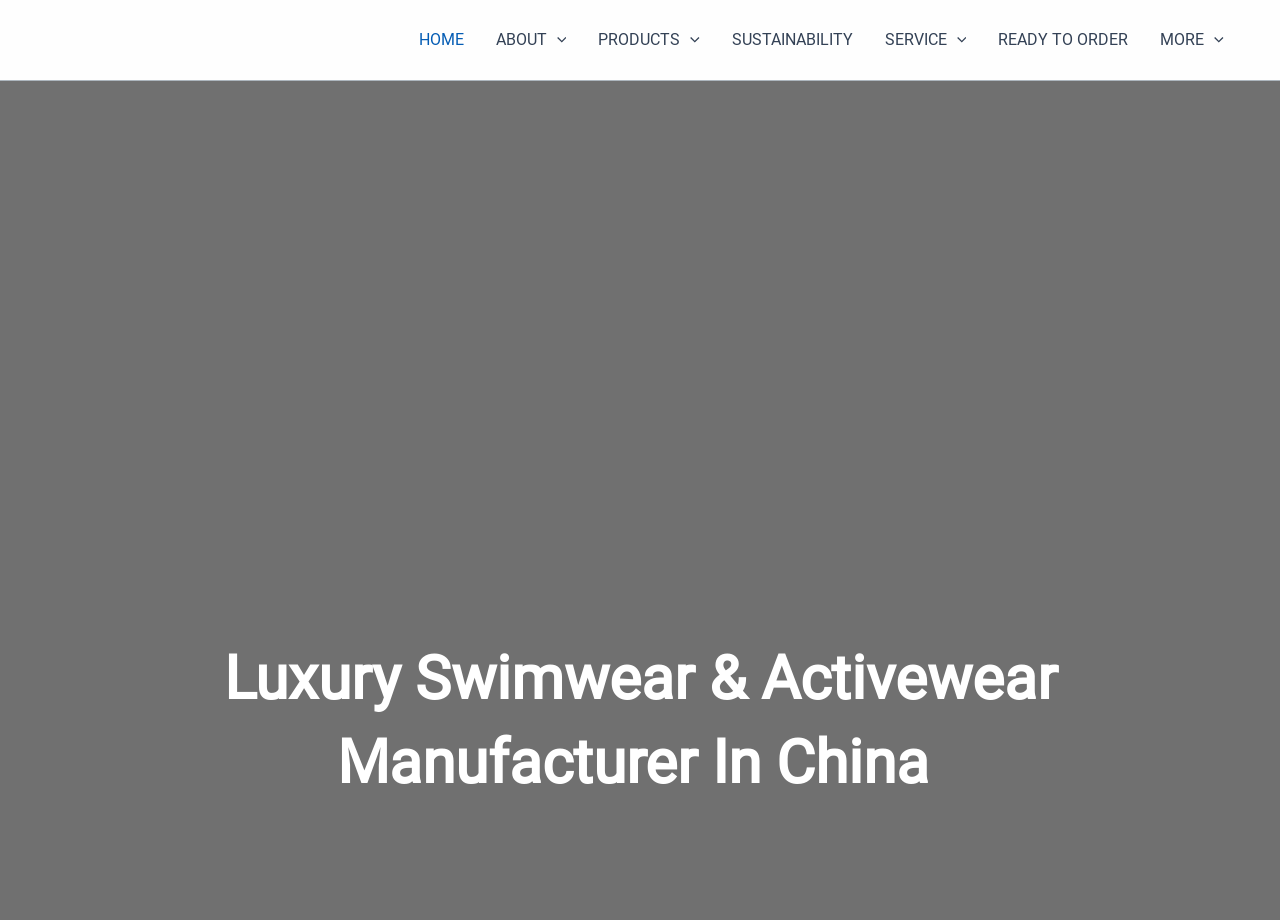Find the bounding box coordinates for the area you need to click to carry out the instruction: "Click the D&J logo". The coordinates should be four float numbers between 0 and 1, indicated as [left, top, right, bottom].

[0.031, 0.032, 0.148, 0.052]